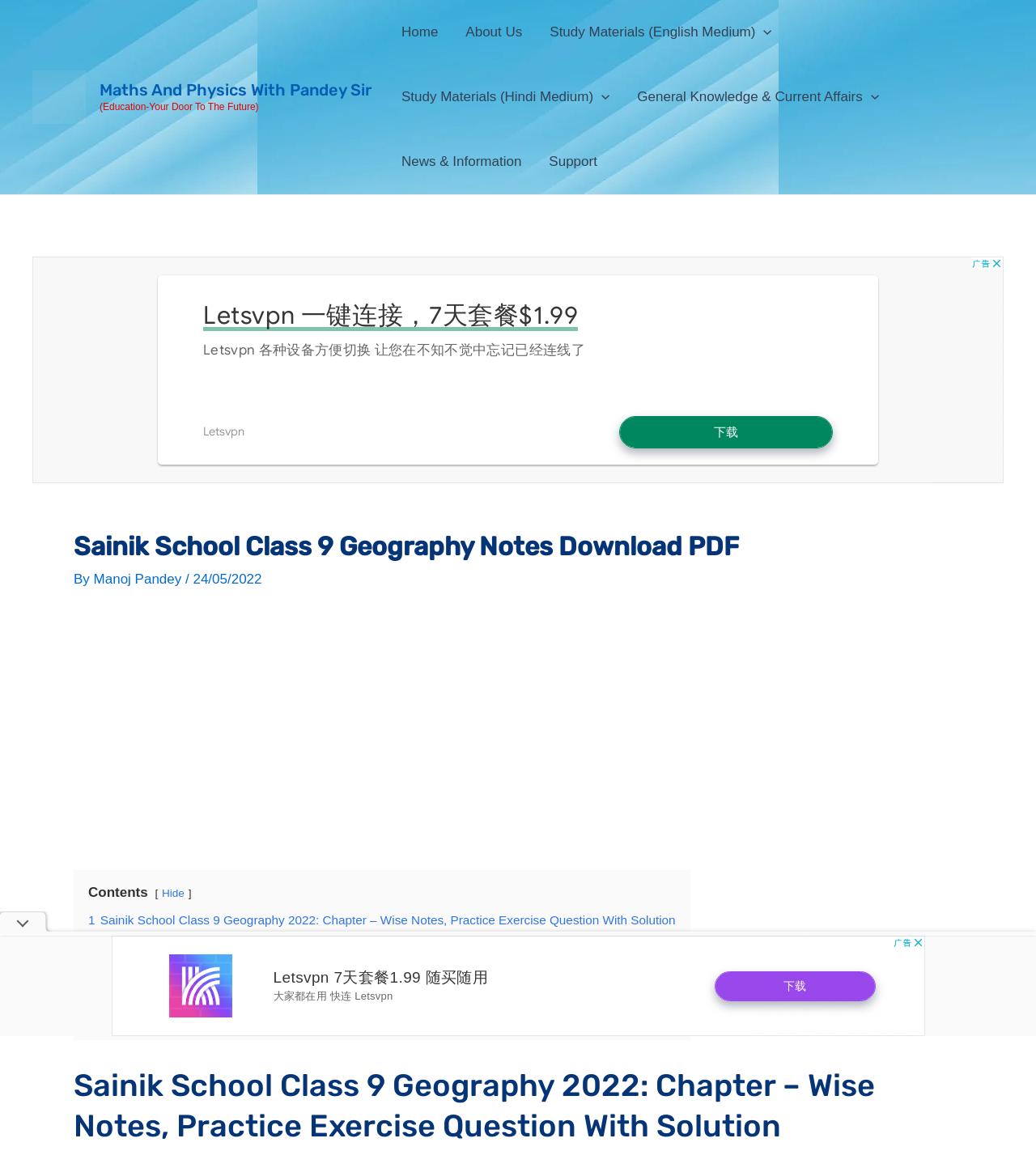Indicate the bounding box coordinates of the element that needs to be clicked to satisfy the following instruction: "Click on the 'Study Materials (English Medium) Menu Toggle'". The coordinates should be four float numbers between 0 and 1, i.e., [left, top, right, bottom].

[0.517, 0.0, 0.758, 0.055]